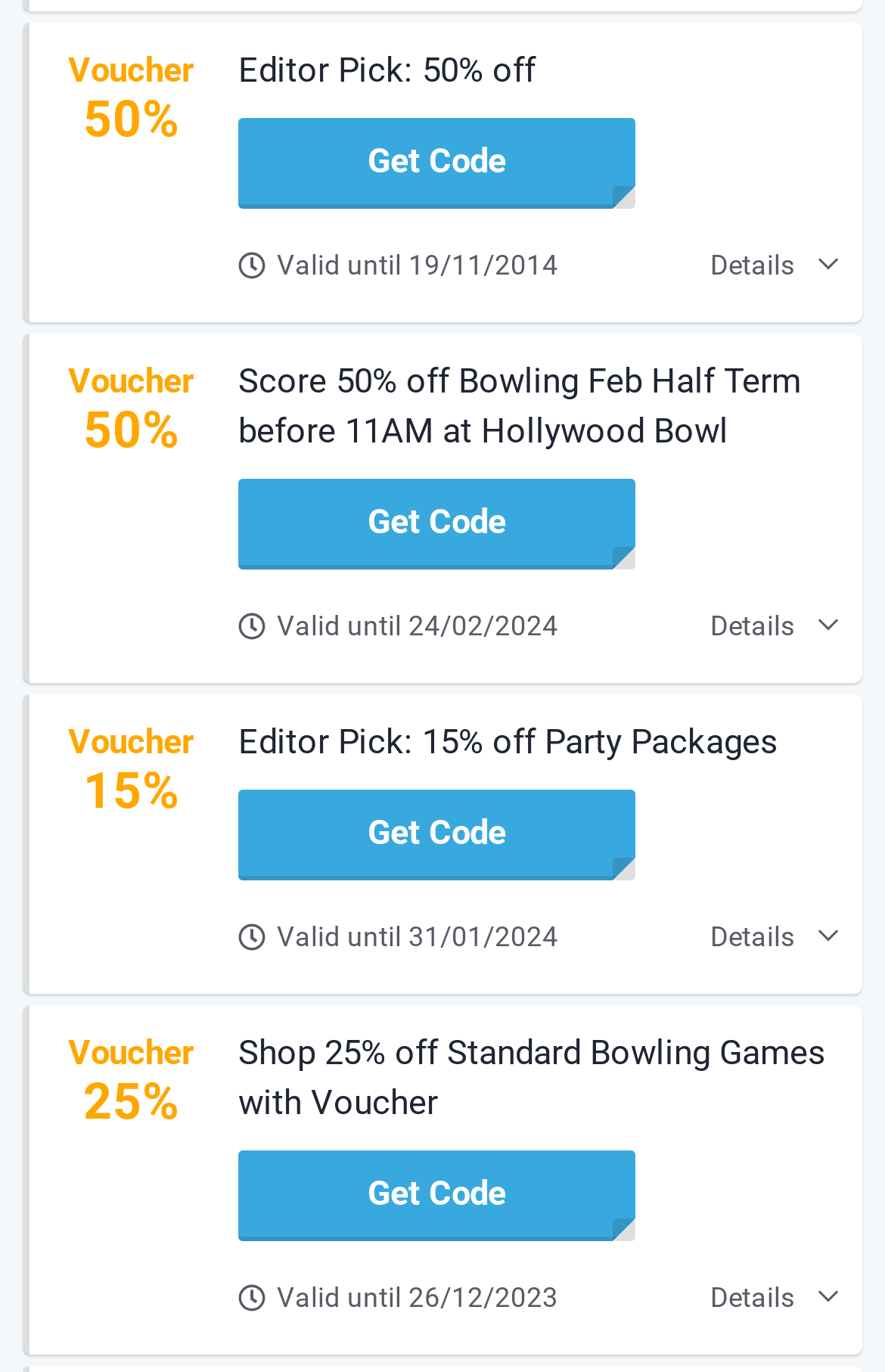Please give a one-word or short phrase response to the following question: 
What is the validity period of the second voucher?

until 24/02/2024